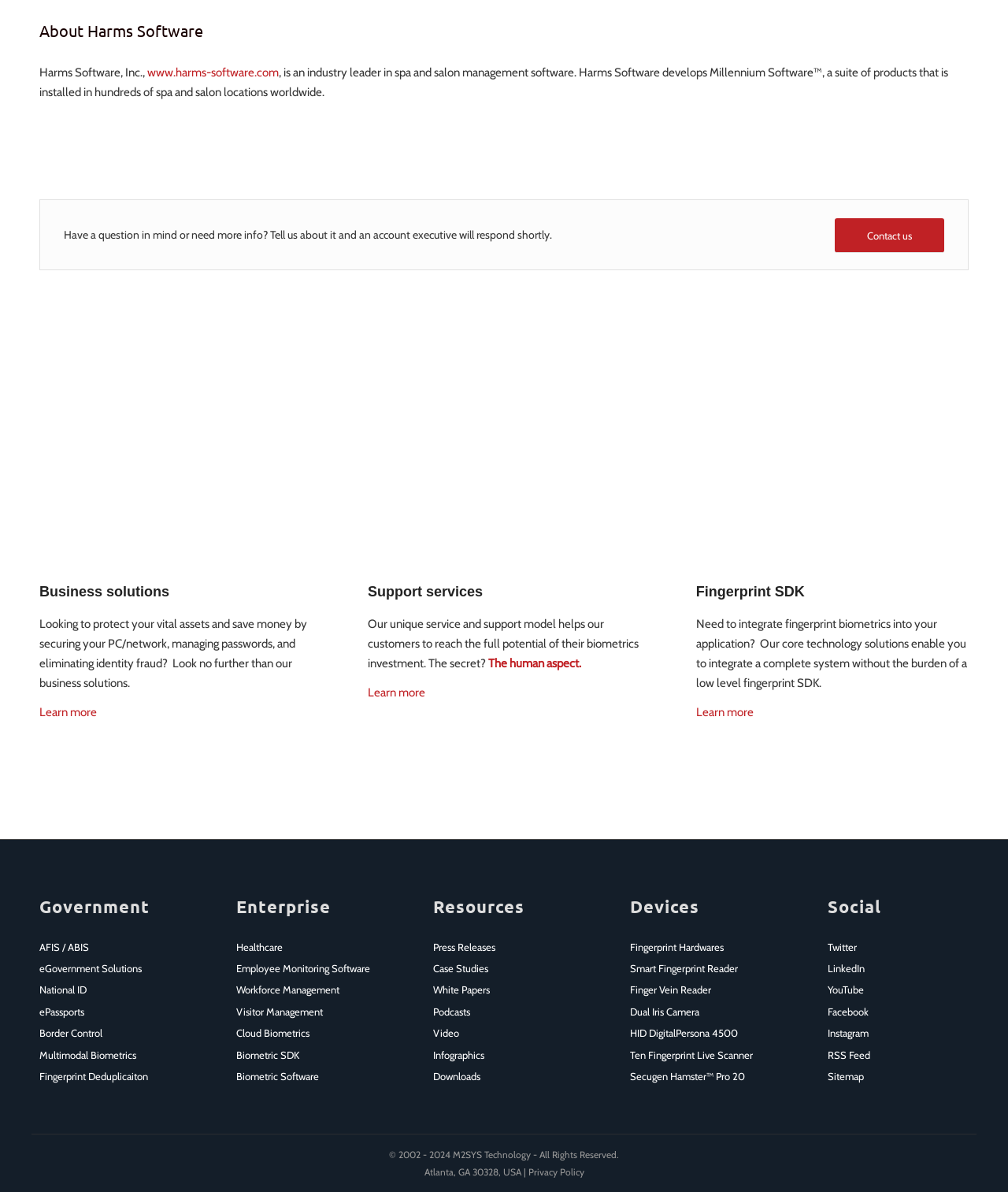Determine the bounding box coordinates for the region that must be clicked to execute the following instruction: "View 'OTHER SERVICES'".

None